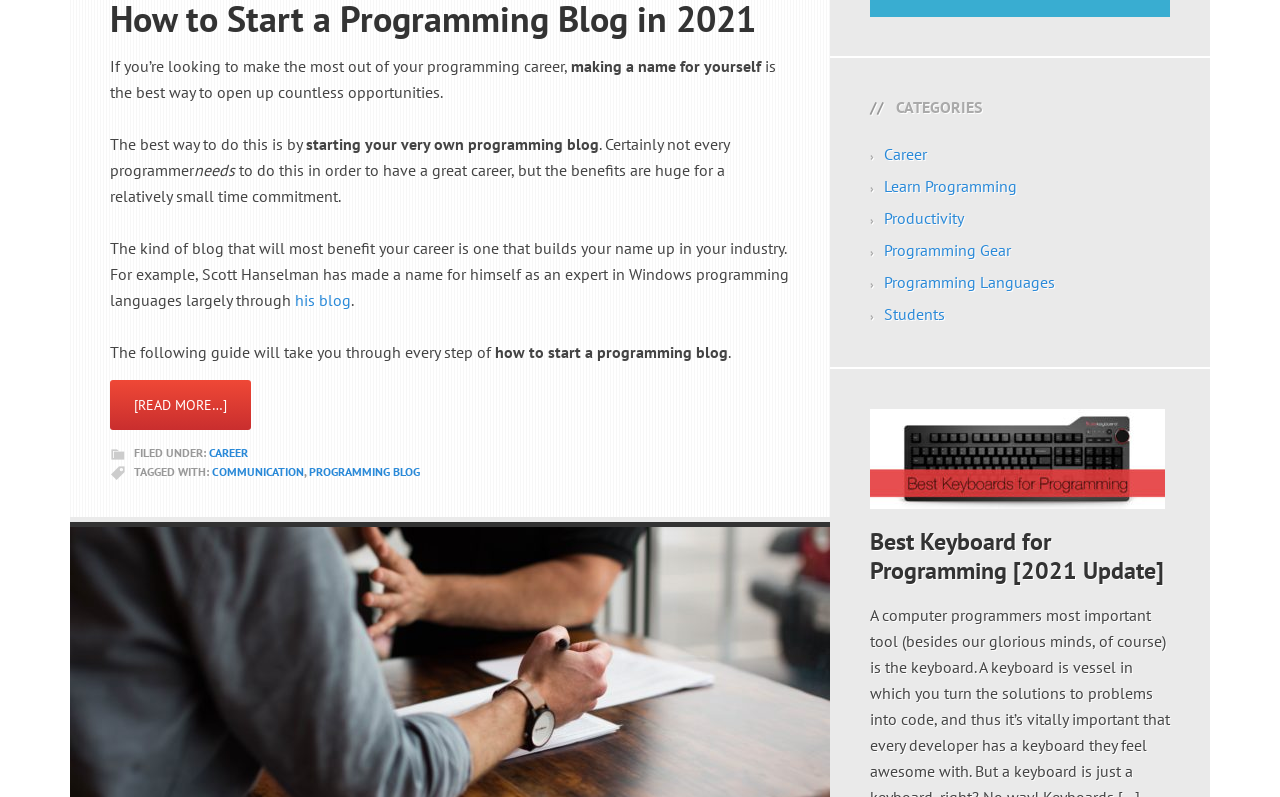Find the bounding box coordinates for the HTML element specified by: "Career".

[0.691, 0.181, 0.724, 0.206]